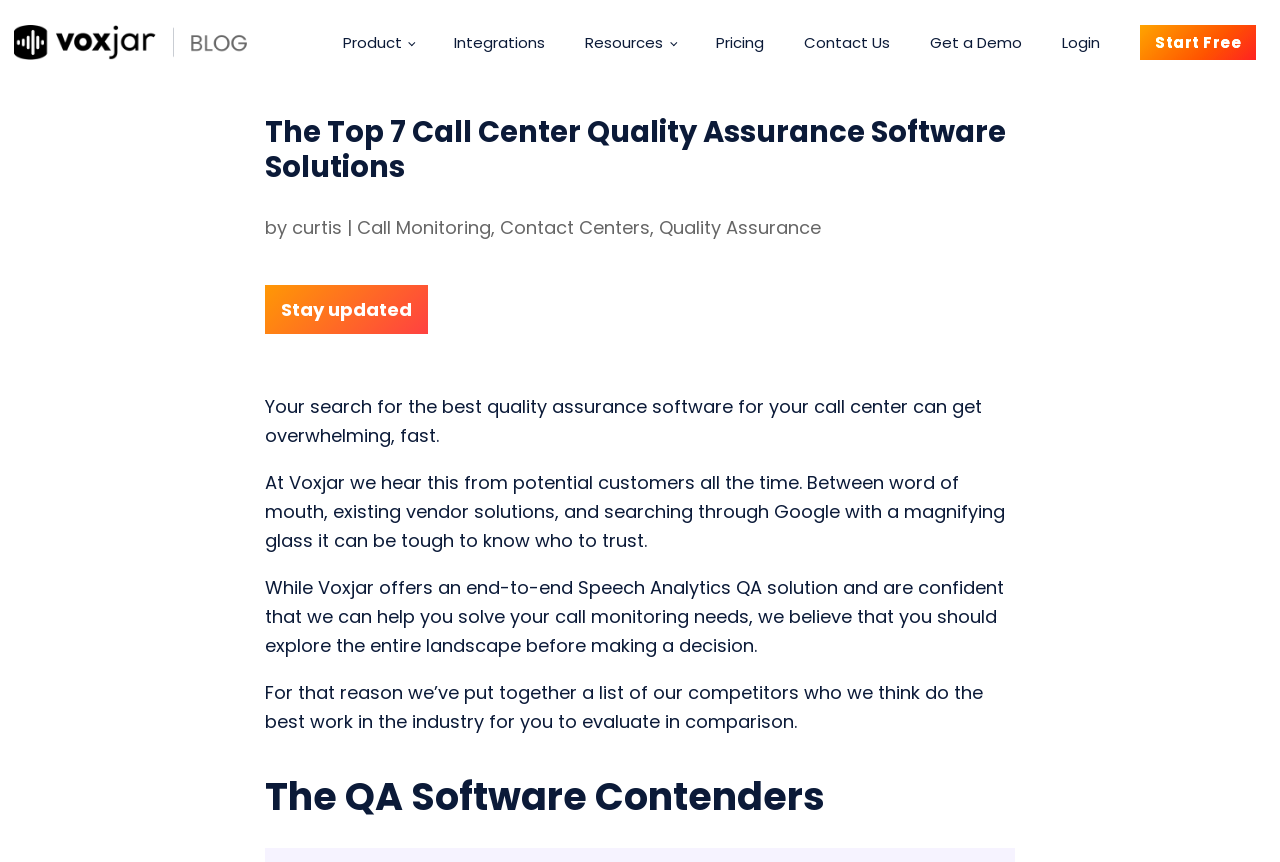Identify the bounding box coordinates of the clickable region necessary to fulfill the following instruction: "Go to Product page". The bounding box coordinates should be four float numbers between 0 and 1, i.e., [left, top, right, bottom].

[0.26, 0.009, 0.331, 0.089]